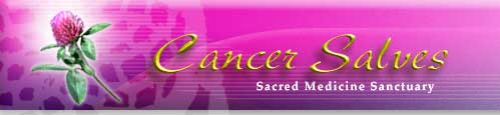What is the theme of the 'Sacred Medicine Sanctuary'?
Answer the question with a detailed and thorough explanation.

The theme of the 'Sacred Medicine Sanctuary' is holistic healing and wellness because the caption states that the subtitle 'Sacred Medicine Sanctuary' reinforces the theme of holistic healing and wellness, which implies that the sanctuary is focused on treating the whole person, not just the disease.